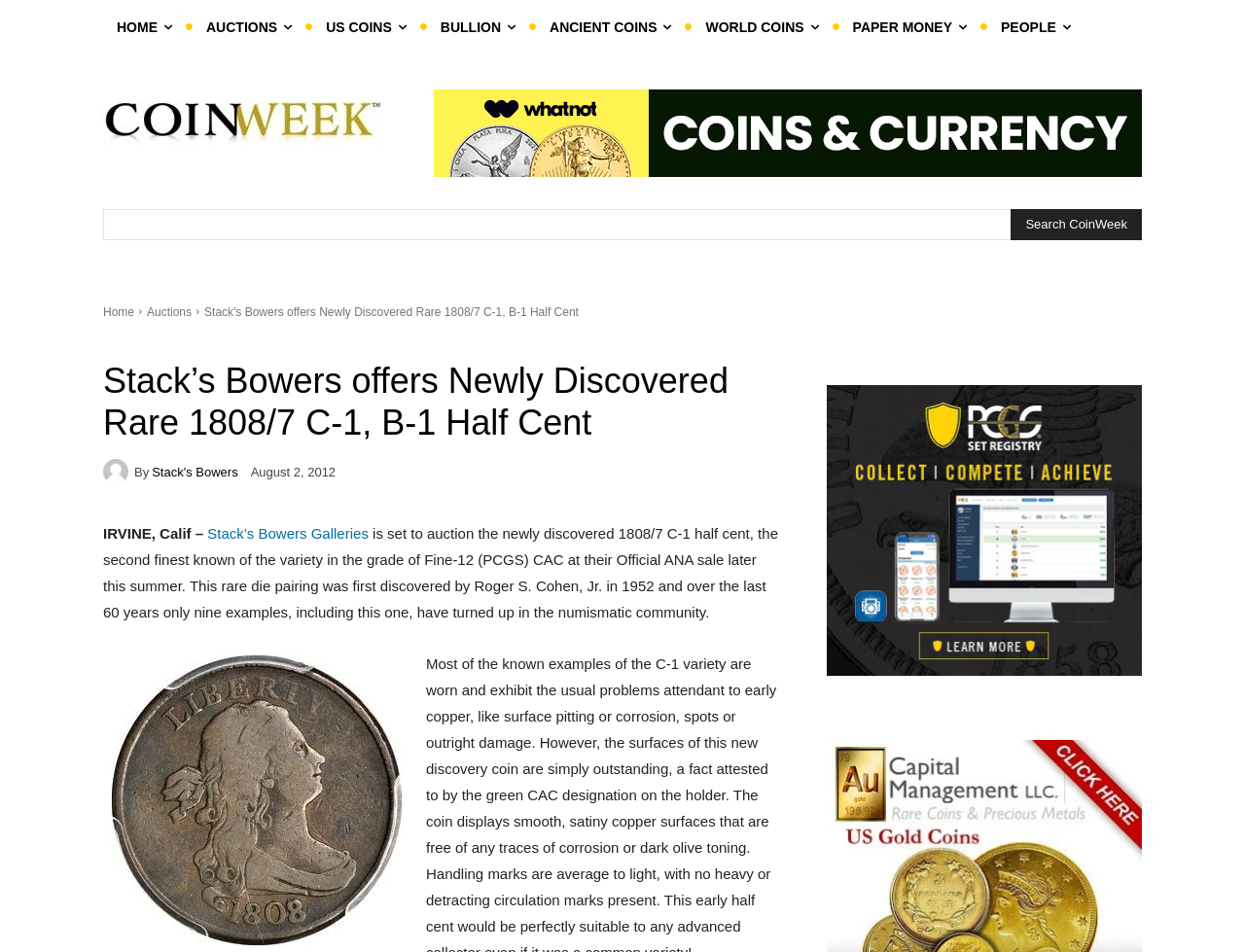Identify the bounding box coordinates of the region I need to click to complete this instruction: "Click on the 'HOME' link".

[0.083, 0.004, 0.149, 0.053]